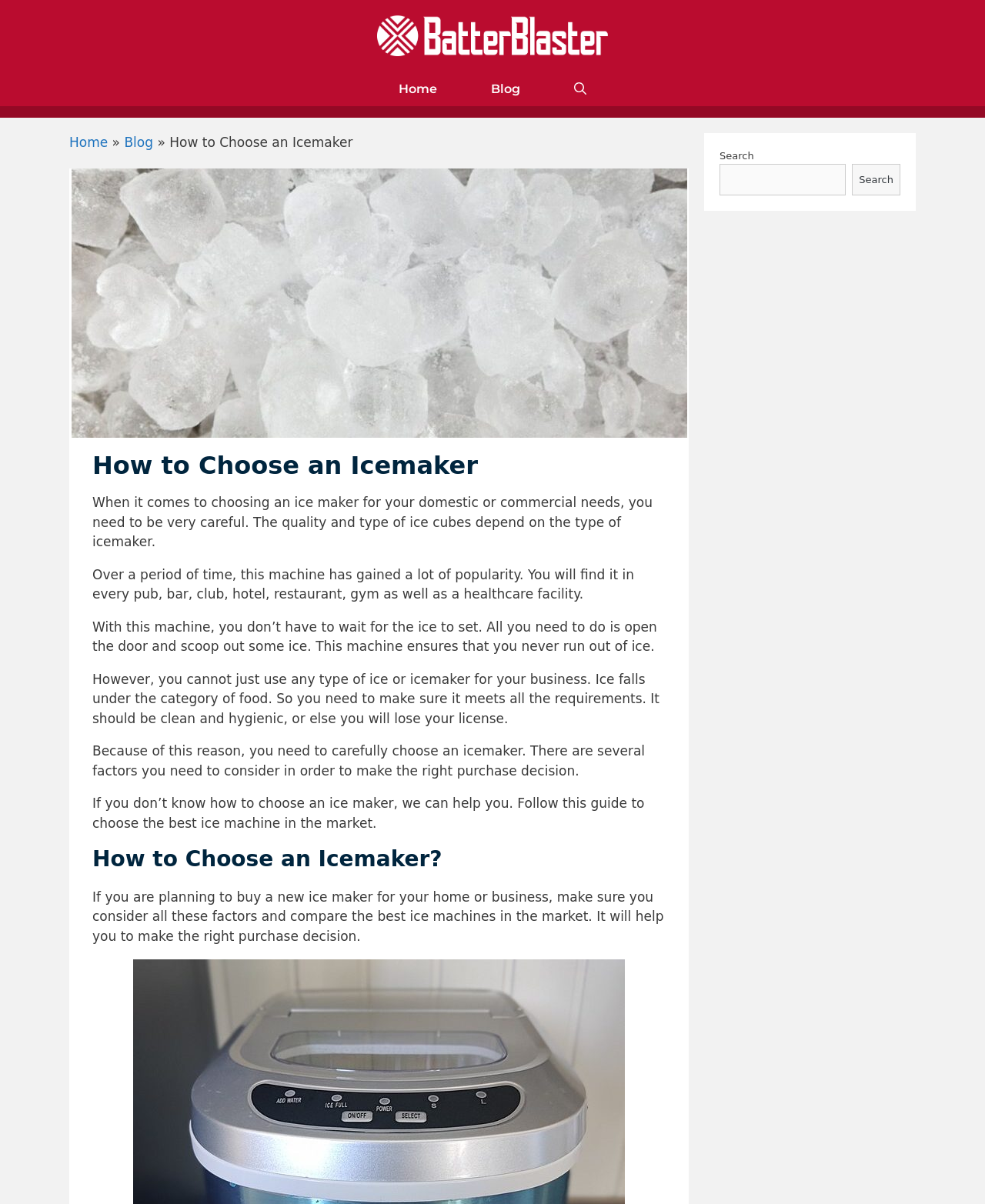Please provide a brief answer to the following inquiry using a single word or phrase:
What is the benefit of using an icemaker?

No need to wait for ice